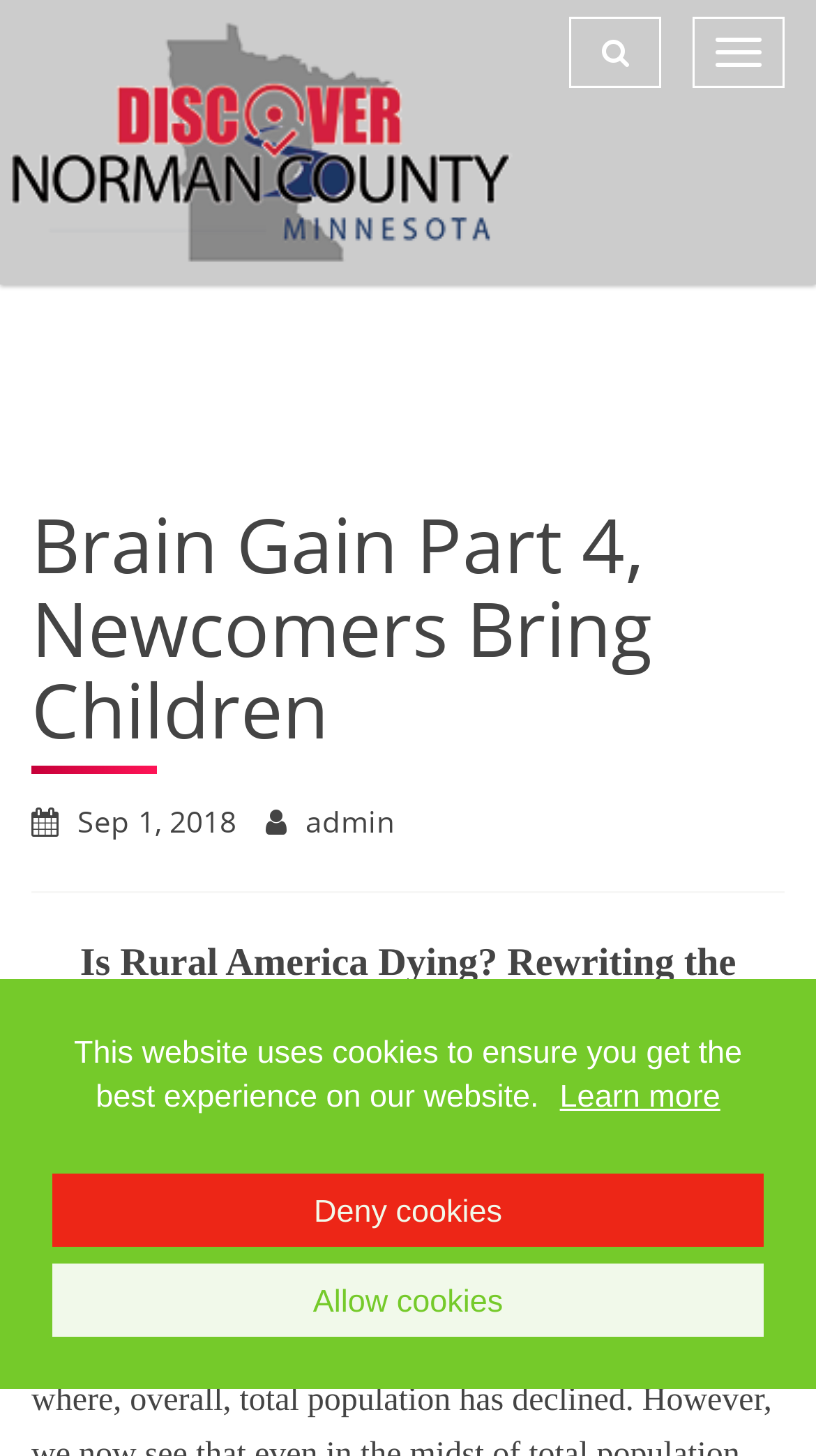With reference to the screenshot, provide a detailed response to the question below:
What is the date of the article?

I found the date of the article by looking at the static text element that contains the date, which is 'Sep 1, 2018'. This element is located below the heading 'Brain Gain Part 4, Newcomers Bring Children'.